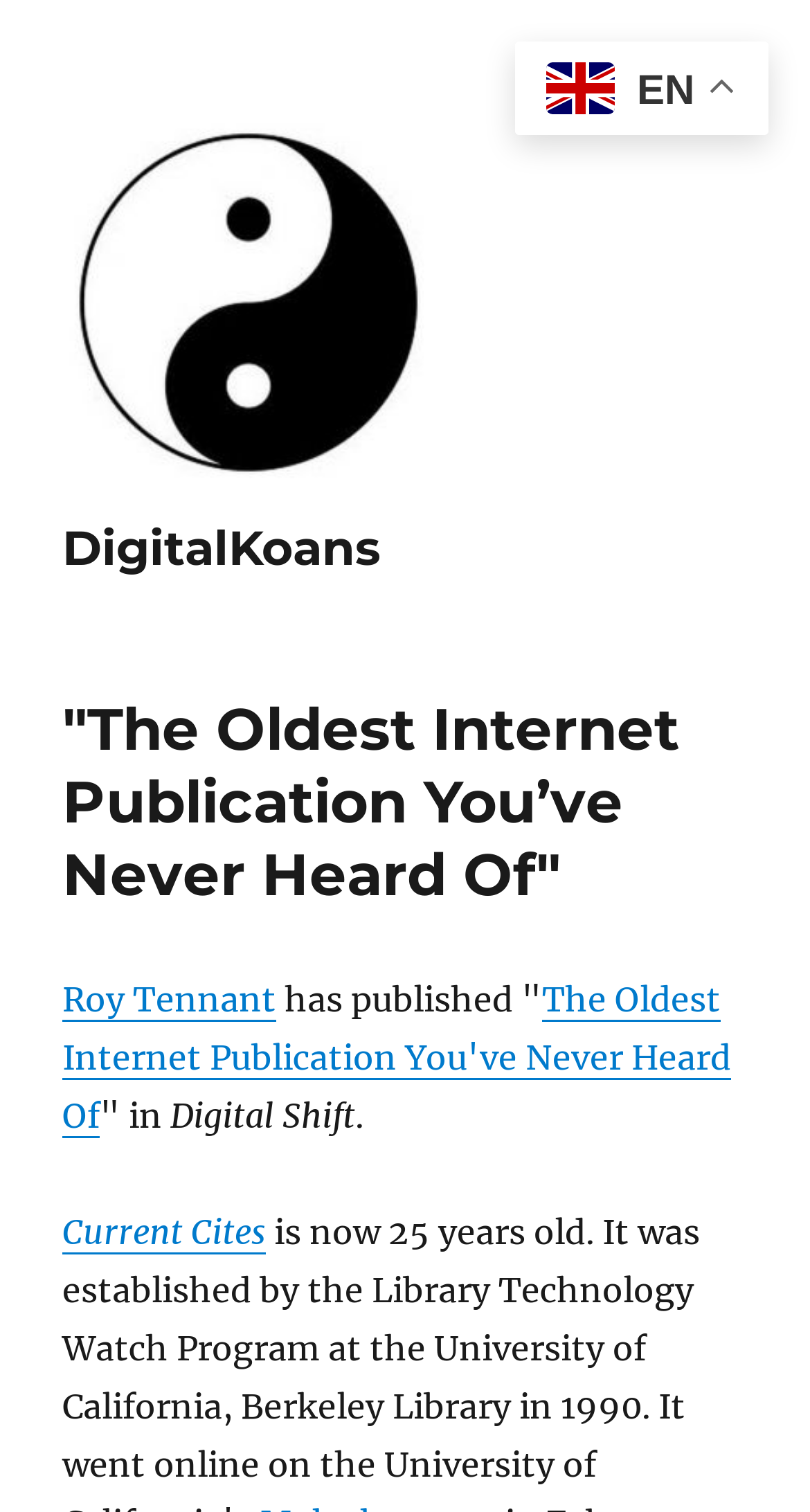Using the provided element description "Current Cites", determine the bounding box coordinates of the UI element.

[0.077, 0.801, 0.328, 0.828]